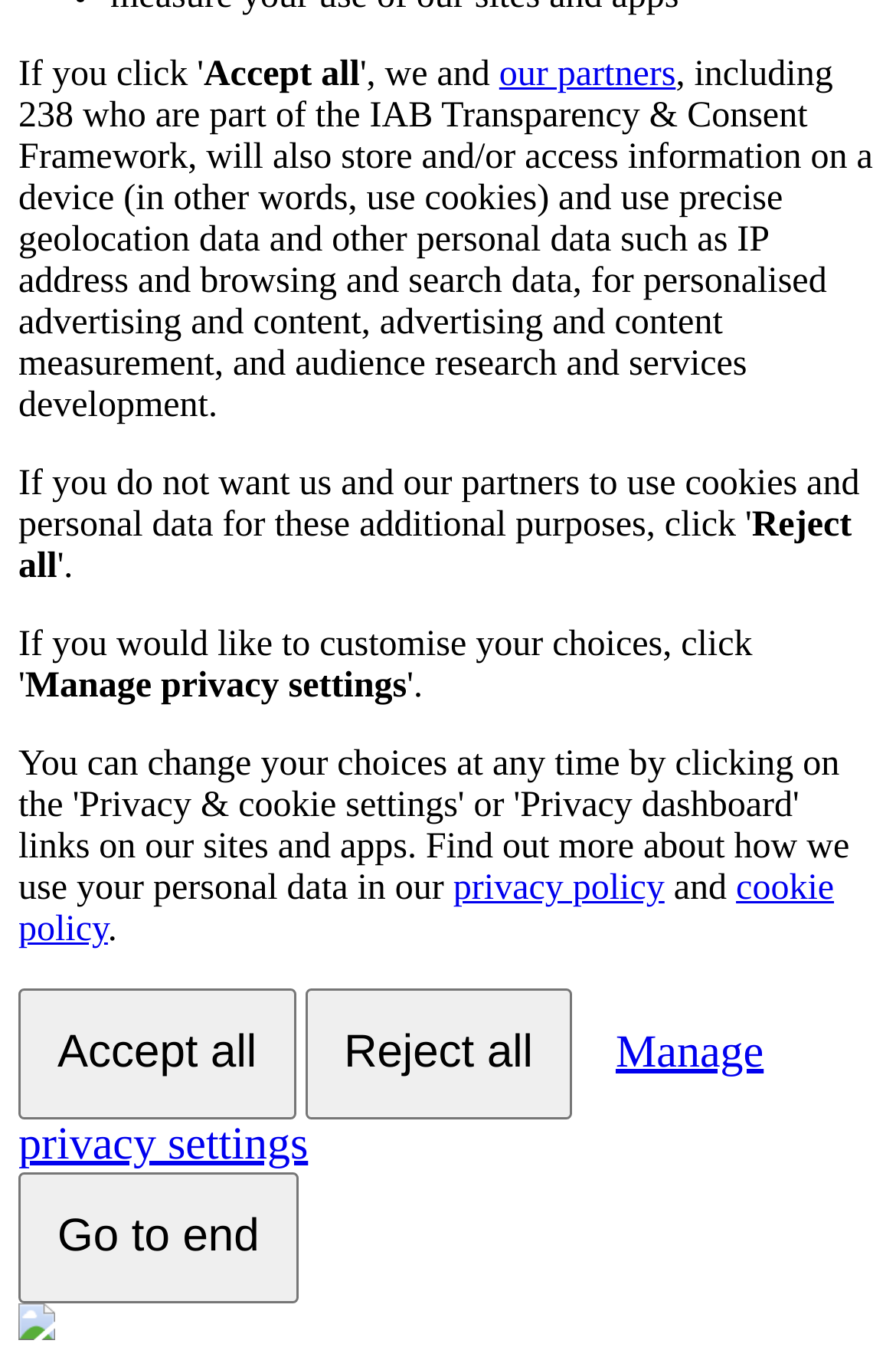Based on the element description: "cookie policy", identify the bounding box coordinates for this UI element. The coordinates must be four float numbers between 0 and 1, listed as [left, top, right, bottom].

[0.021, 0.634, 0.931, 0.693]